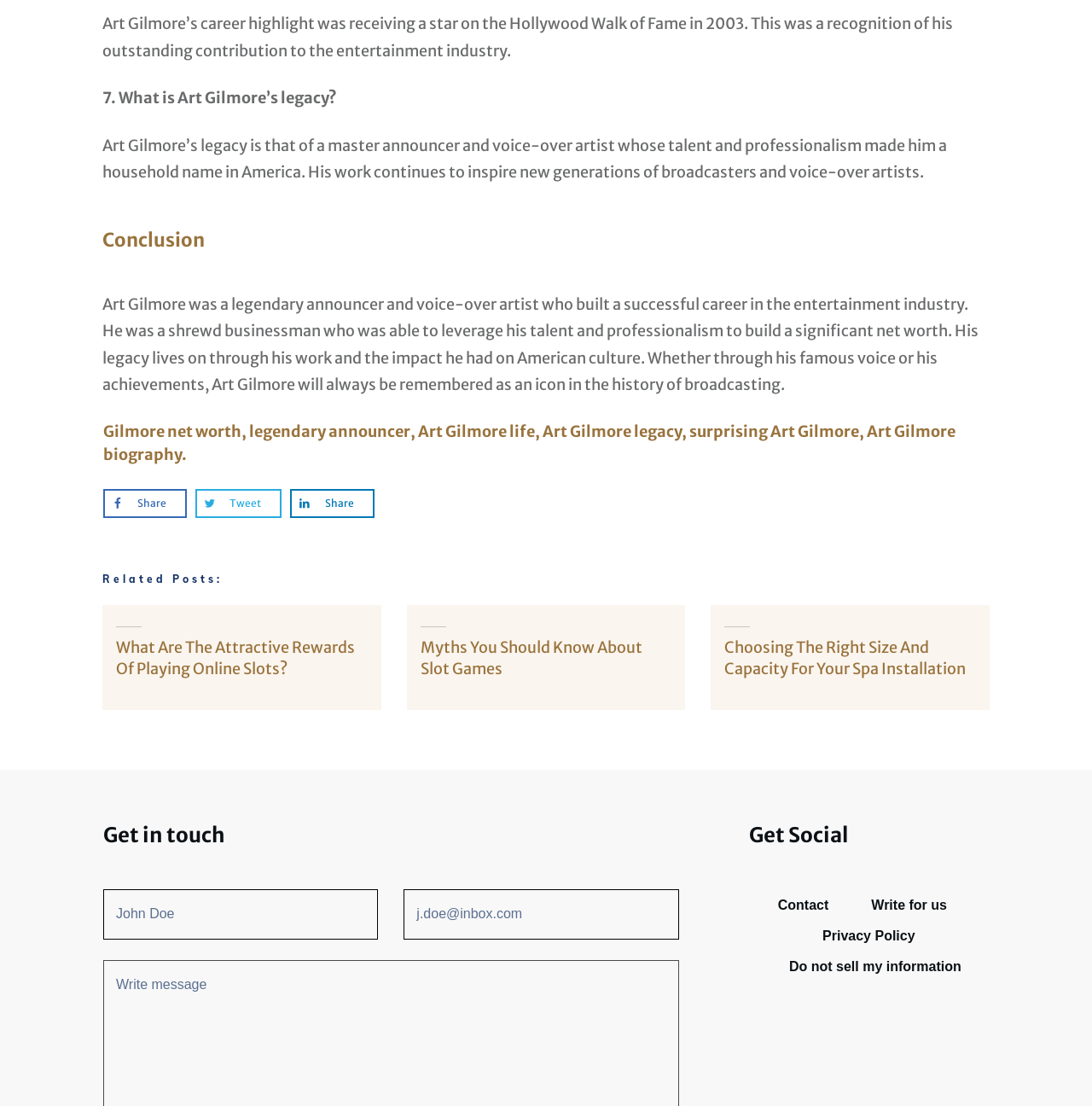Locate the bounding box coordinates of the segment that needs to be clicked to meet this instruction: "Enter your name in the text field".

[0.095, 0.804, 0.346, 0.849]